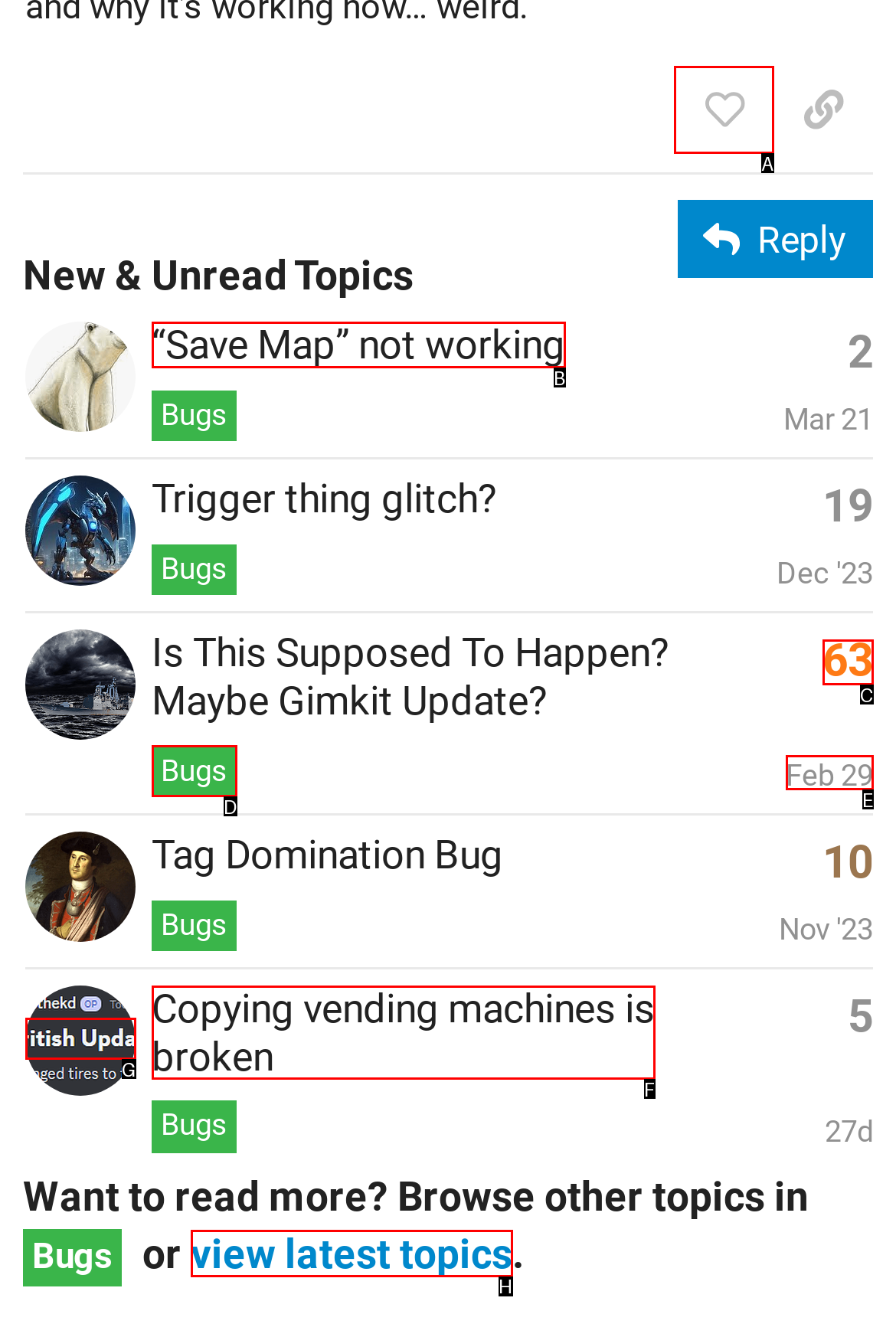Which HTML element should be clicked to fulfill the following task: View the latest topics?
Reply with the letter of the appropriate option from the choices given.

H